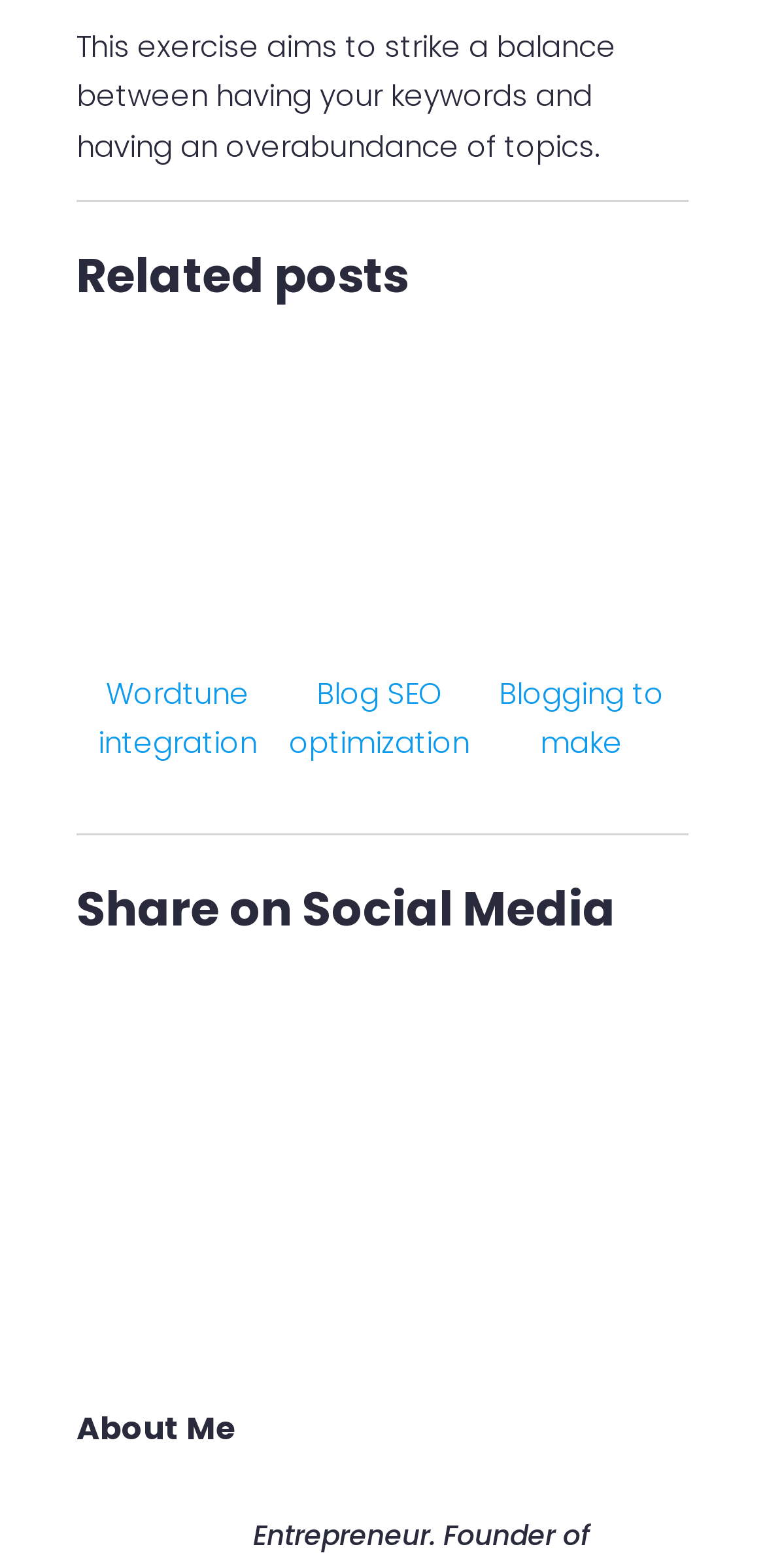Indicate the bounding box coordinates of the element that needs to be clicked to satisfy the following instruction: "Share on Twitter". The coordinates should be four float numbers between 0 and 1, i.e., [left, top, right, bottom].

[0.241, 0.672, 0.359, 0.697]